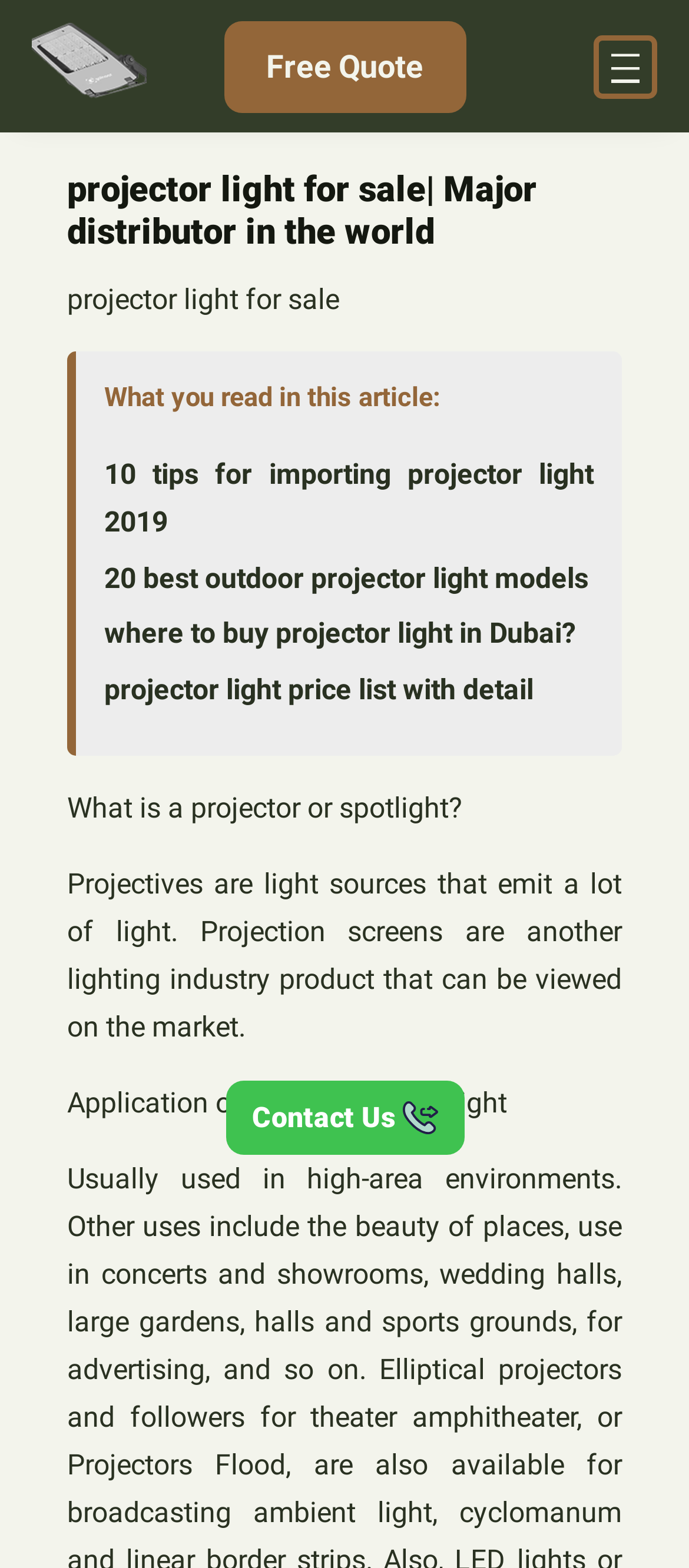What is a projector or spotlight?
Please utilize the information in the image to give a detailed response to the question.

This answer can be obtained by reading the static text on the webpage, which defines a projector or spotlight as 'light sources that emit a lot of light'.